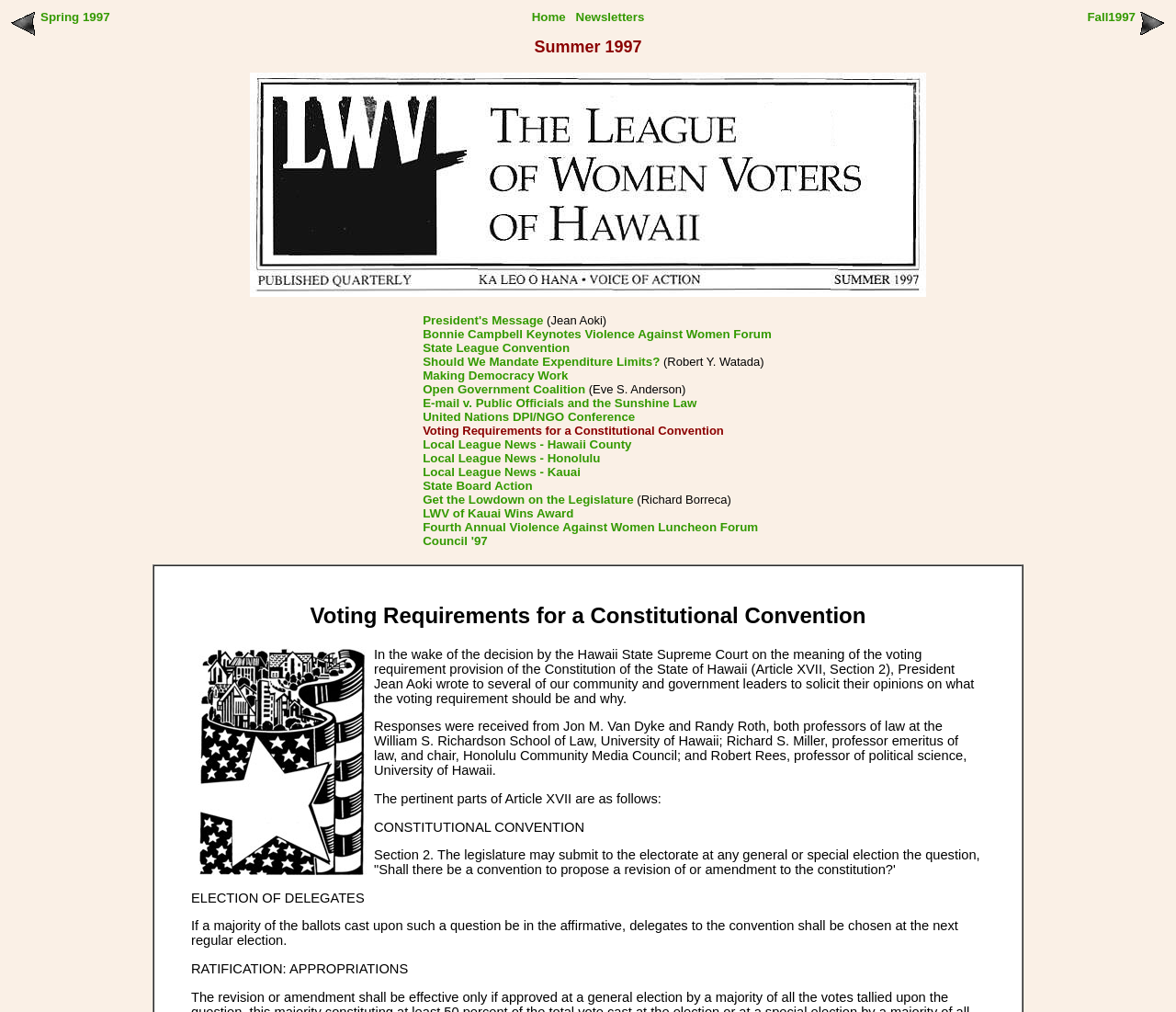How many images are present in the webpage?
Answer the question using a single word or phrase, according to the image.

More than 10